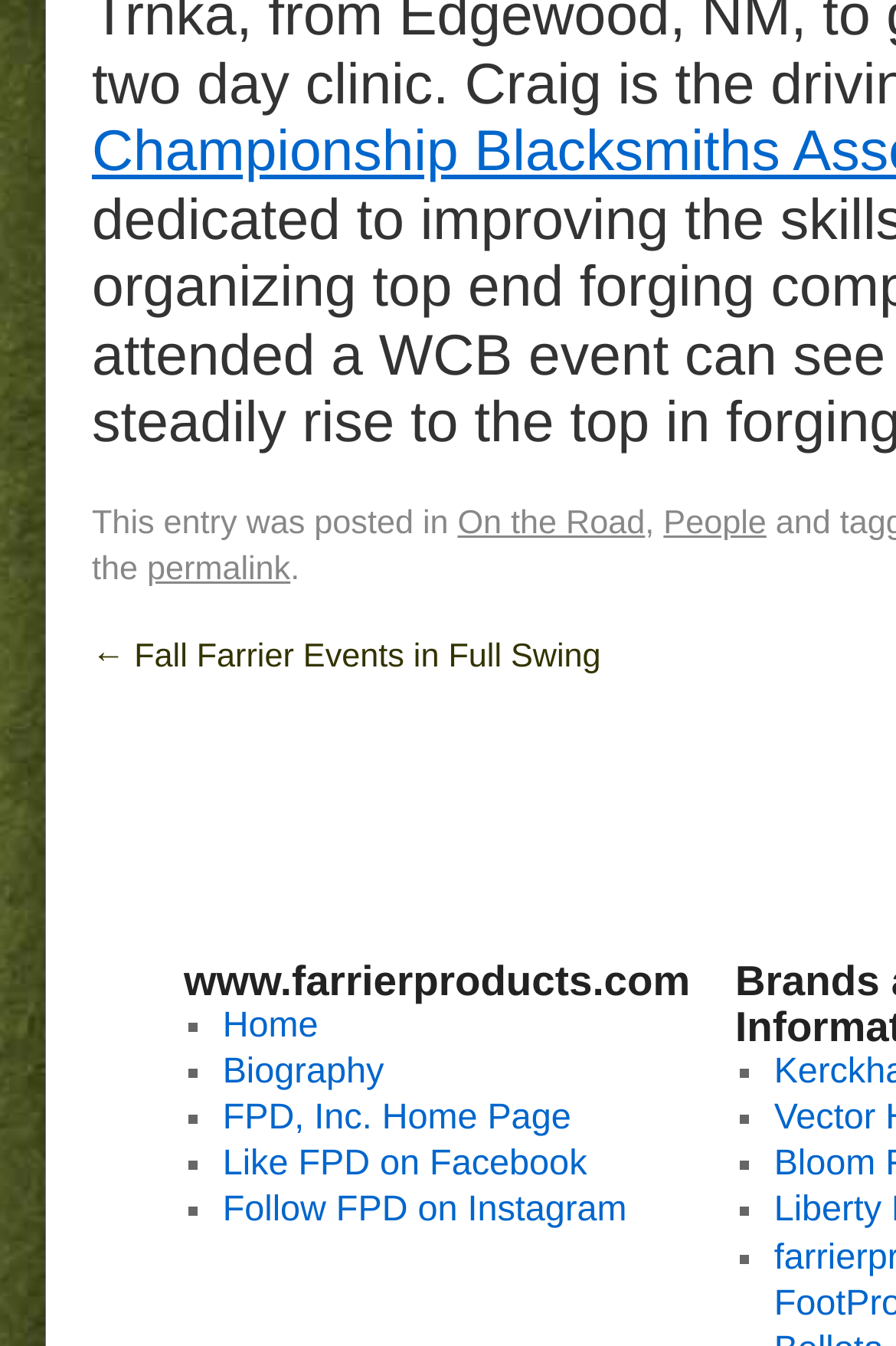Using the provided element description, identify the bounding box coordinates as (top-left x, top-left y, bottom-right x, bottom-right y). Ensure all values are between 0 and 1. Description: FPD, Inc. Home Page

[0.248, 0.881, 0.637, 0.91]